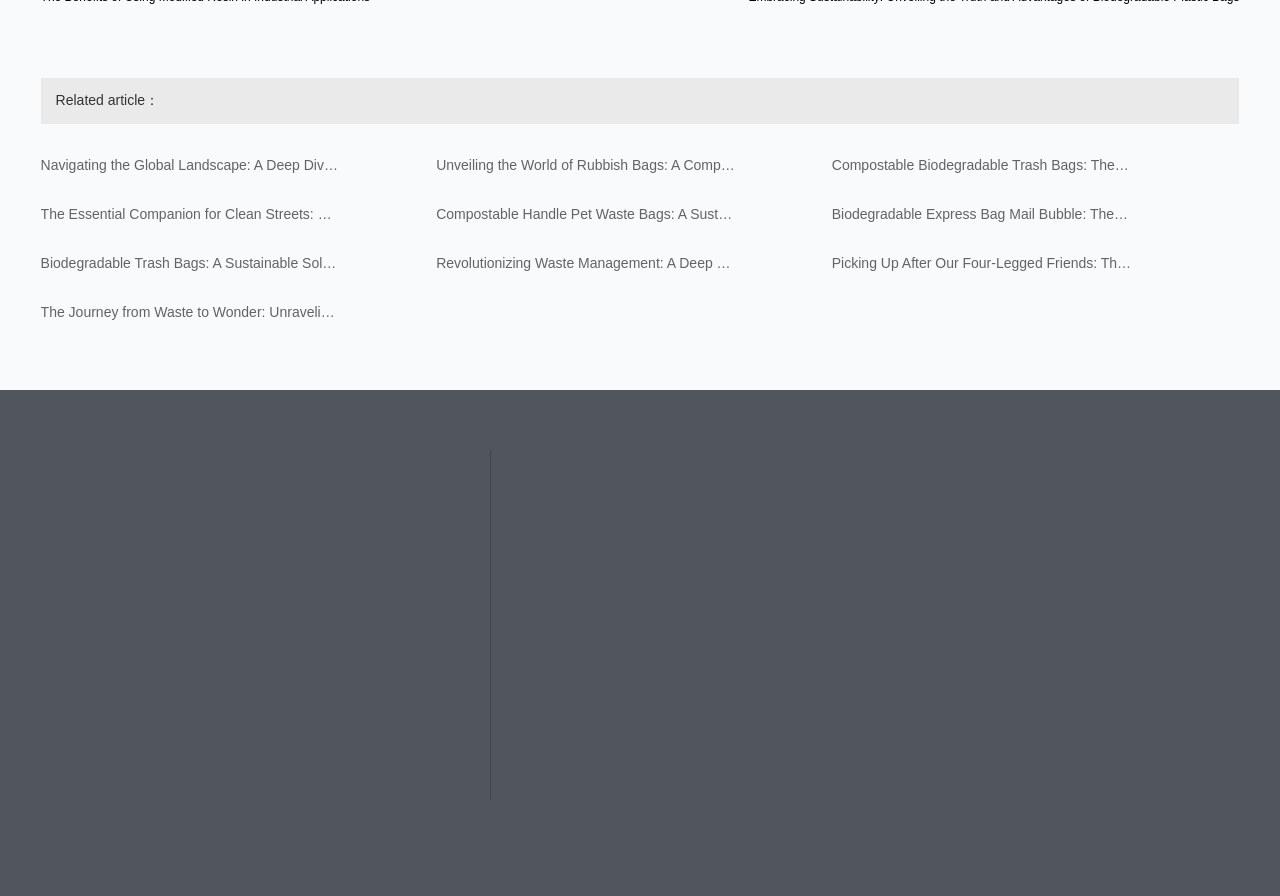Are the links arranged in a single column or multiple columns?
Utilize the image to construct a detailed and well-explained answer.

The bounding box coordinates of the links show that they have different x1 and x2 values, indicating that they are arranged in multiple columns. The links are grouped into three columns, with three links in each column.